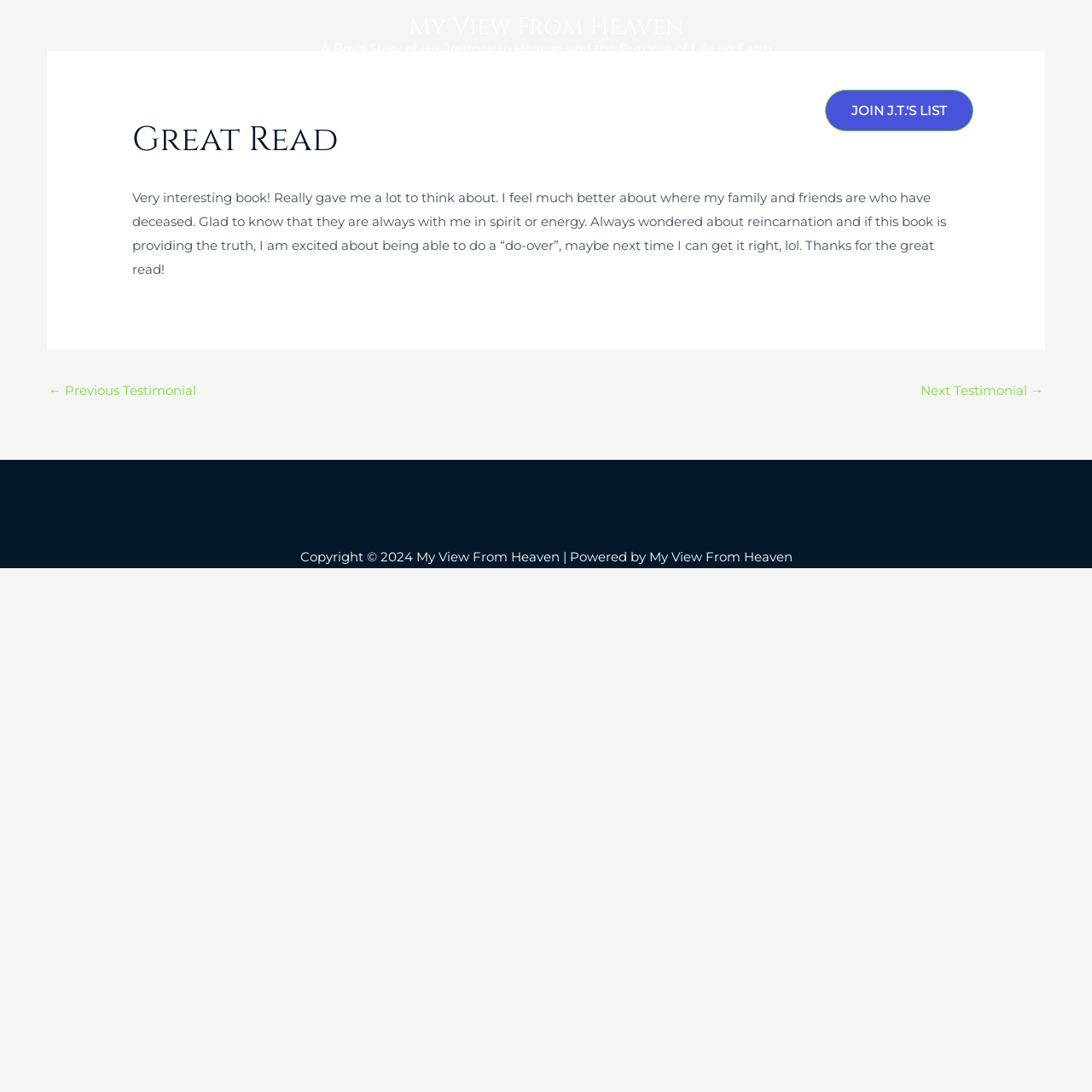Please find the bounding box coordinates of the element that needs to be clicked to perform the following instruction: "Click on the 'Home' link". The bounding box coordinates should be four float numbers between 0 and 1, represented as [left, top, right, bottom].

[0.093, 0.078, 0.161, 0.125]